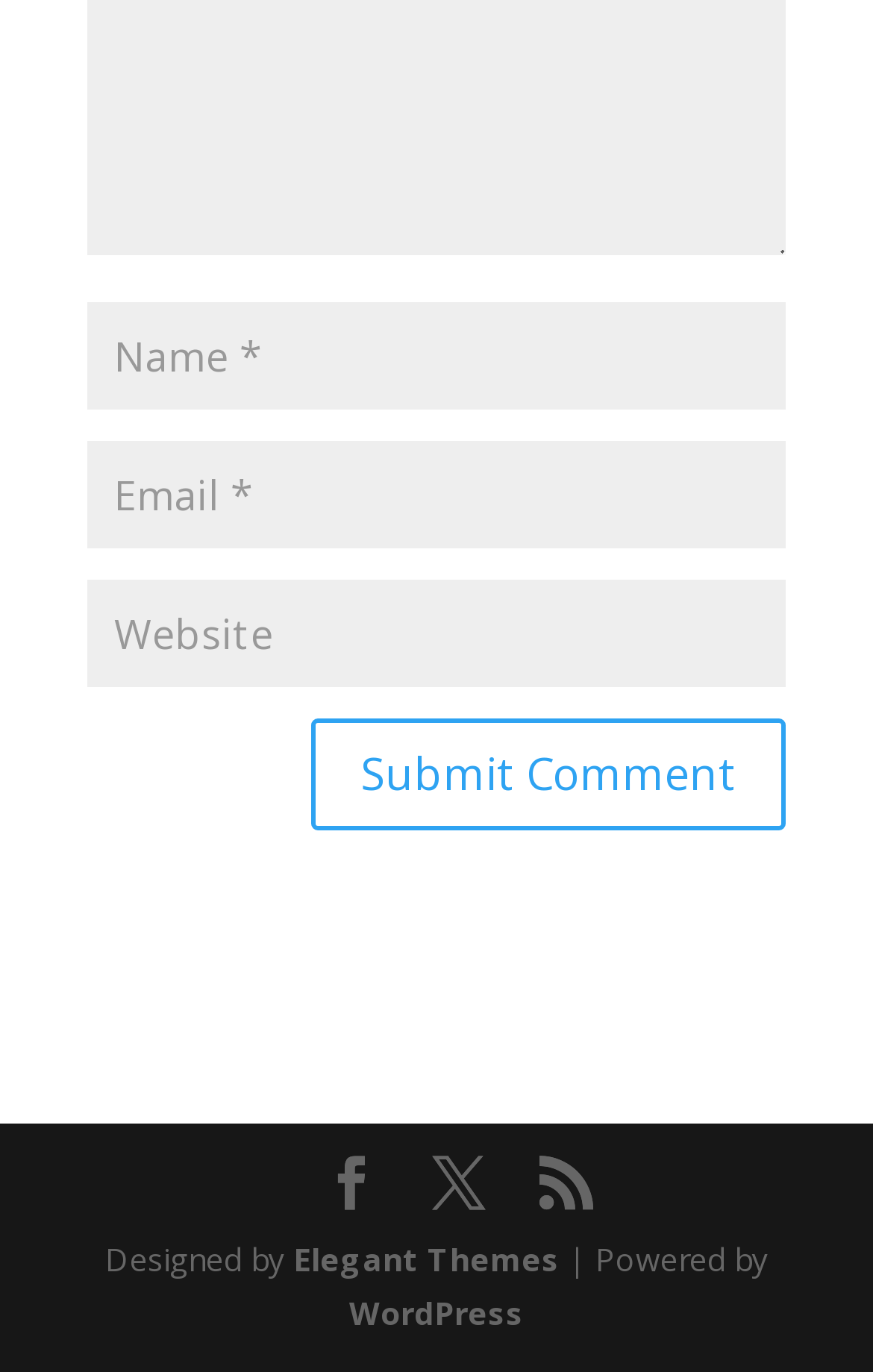Provide a short, one-word or phrase answer to the question below:
What is the purpose of the webpage?

Comment submission